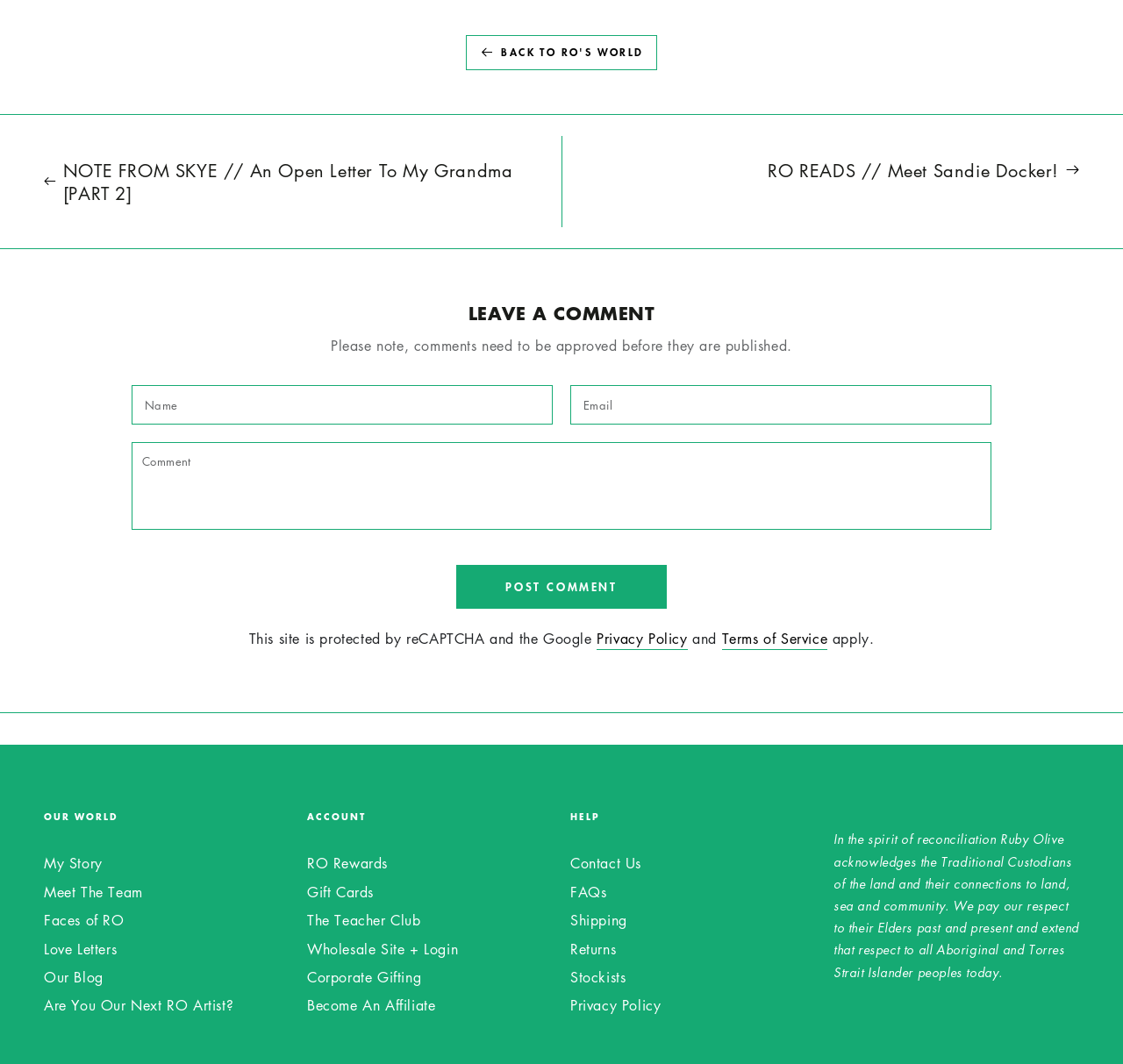Please determine the bounding box coordinates for the UI element described as: "Register".

None